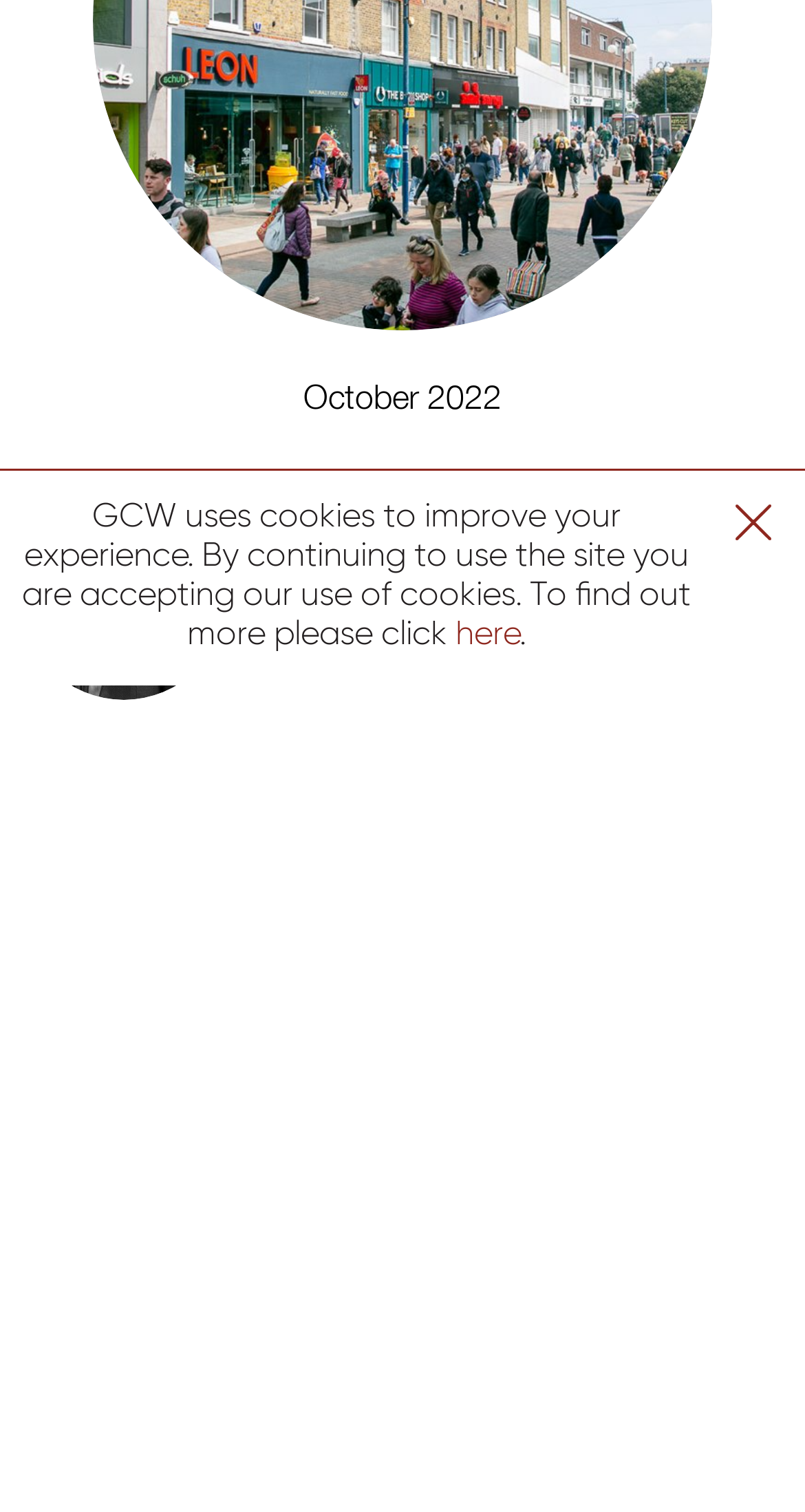Given the following UI element description: "parent_node: Oli Horton.", find the bounding box coordinates in the webpage screenshot.

[0.026, 0.326, 0.282, 0.463]